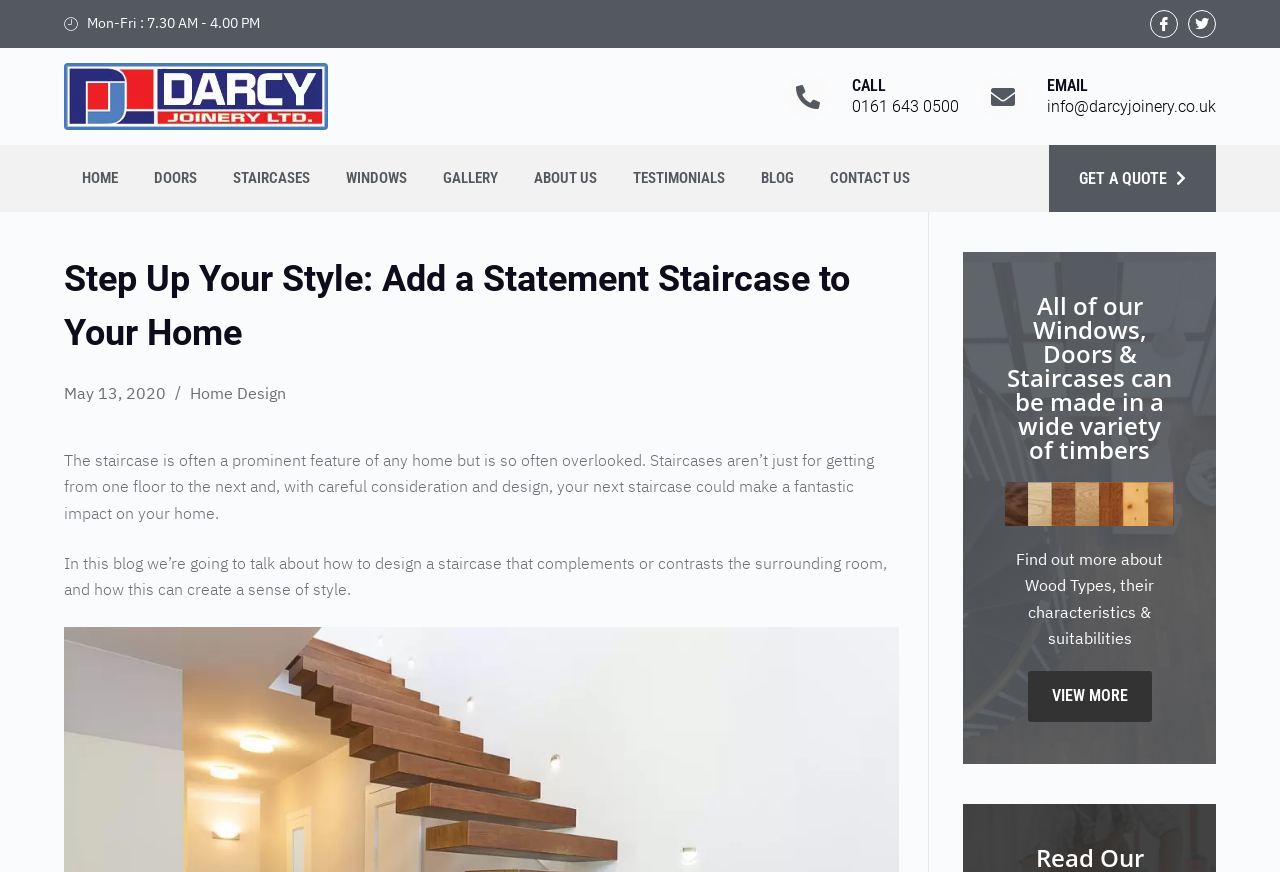Pinpoint the bounding box coordinates of the area that should be clicked to complete the following instruction: "Check out Safety Emporium for your N95, N99, and face shield needs". The coordinates must be given as four float numbers between 0 and 1, i.e., [left, top, right, bottom].

None